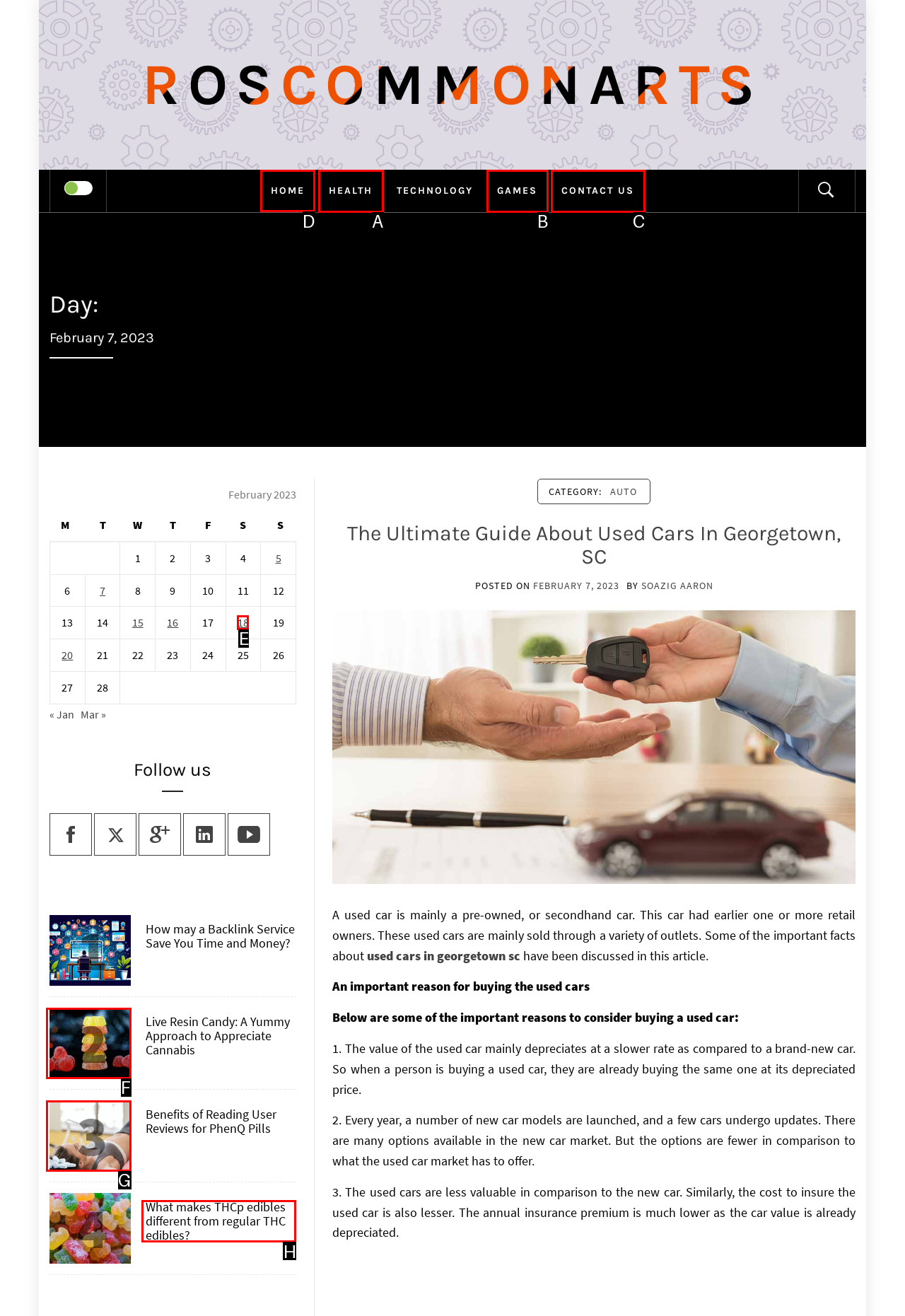To achieve the task: Click on HOME, which HTML element do you need to click?
Respond with the letter of the correct option from the given choices.

D